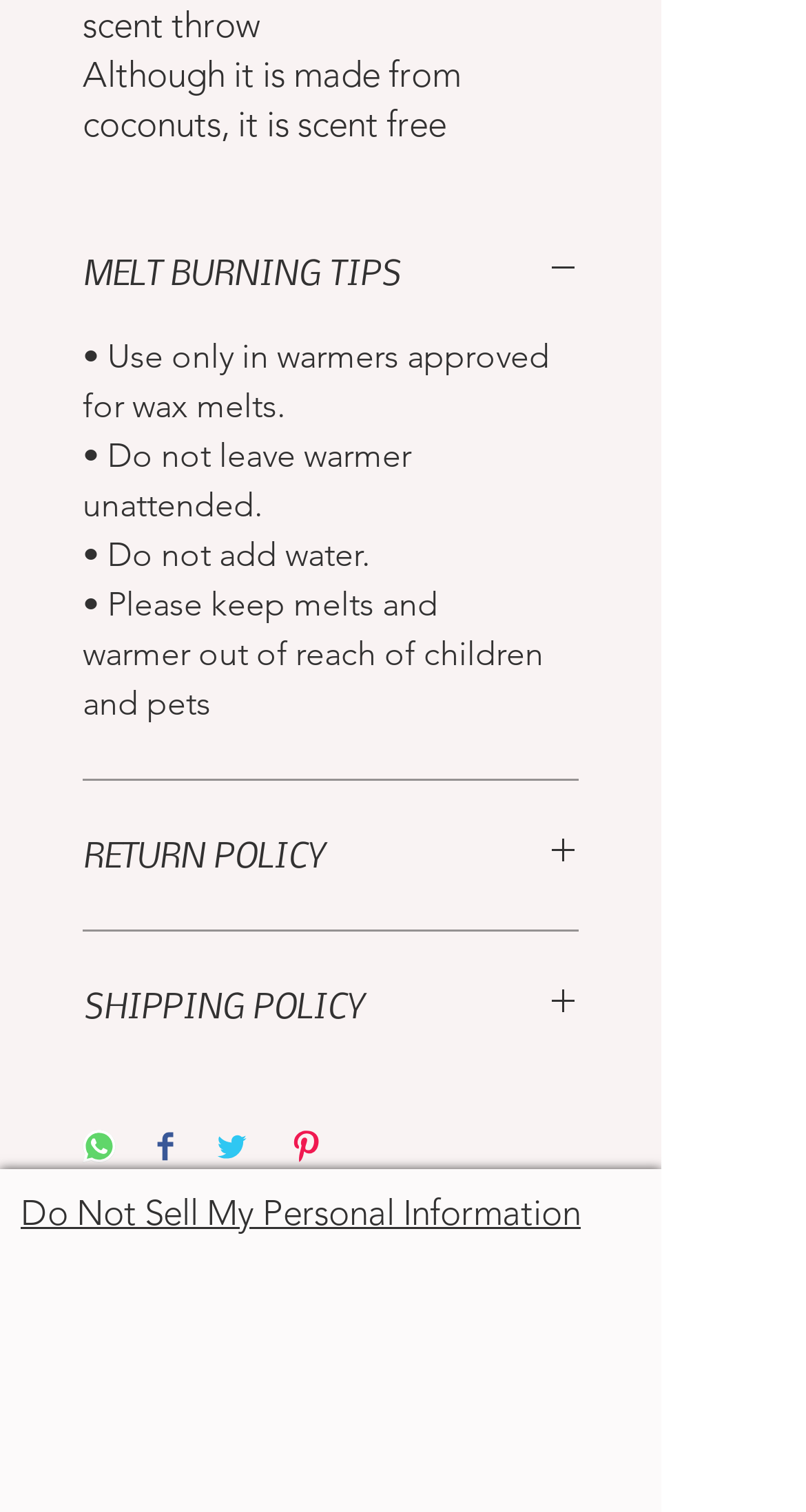Can you find the bounding box coordinates for the UI element given this description: "aria-label="Share on Facebook""? Provide the coordinates as four float numbers between 0 and 1: [left, top, right, bottom].

[0.195, 0.747, 0.215, 0.773]